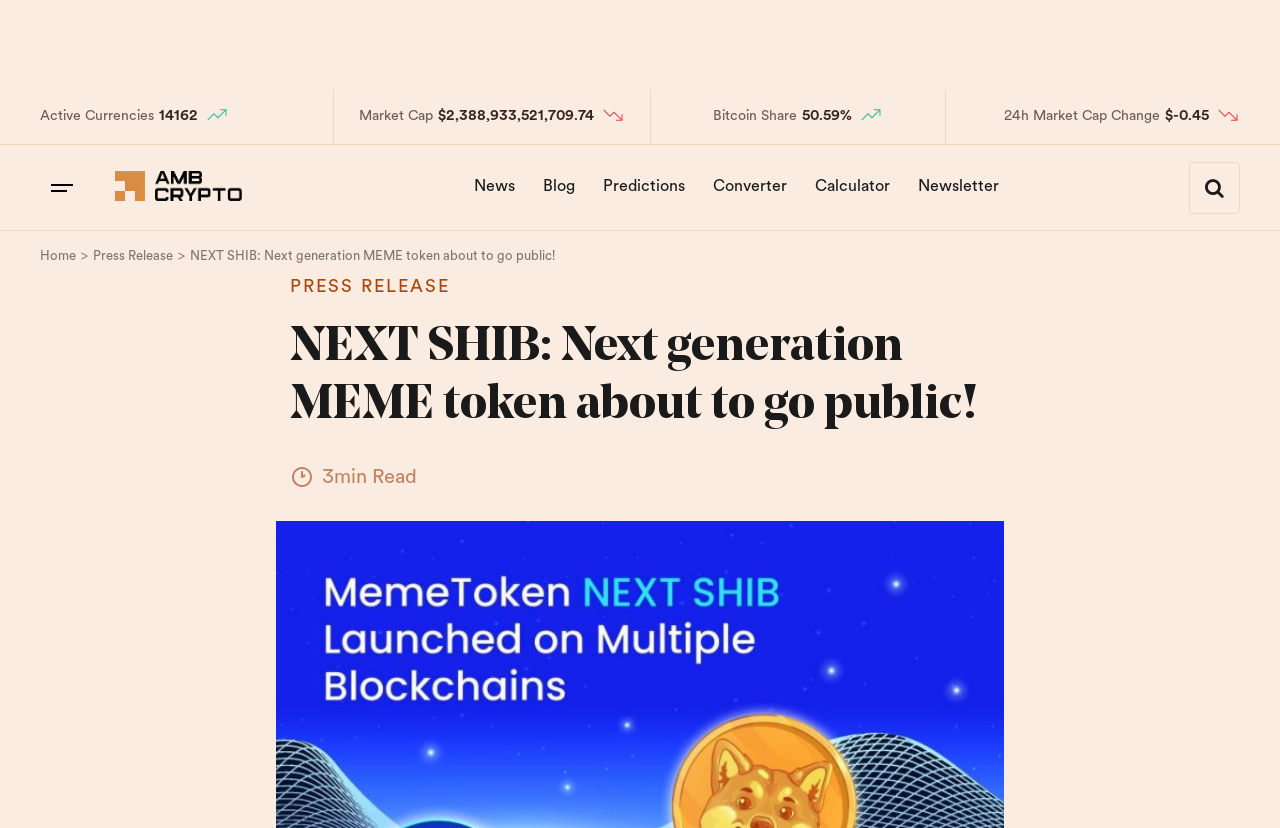Answer this question using a single word or a brief phrase:
What is the name of the website?

AMBCrypto